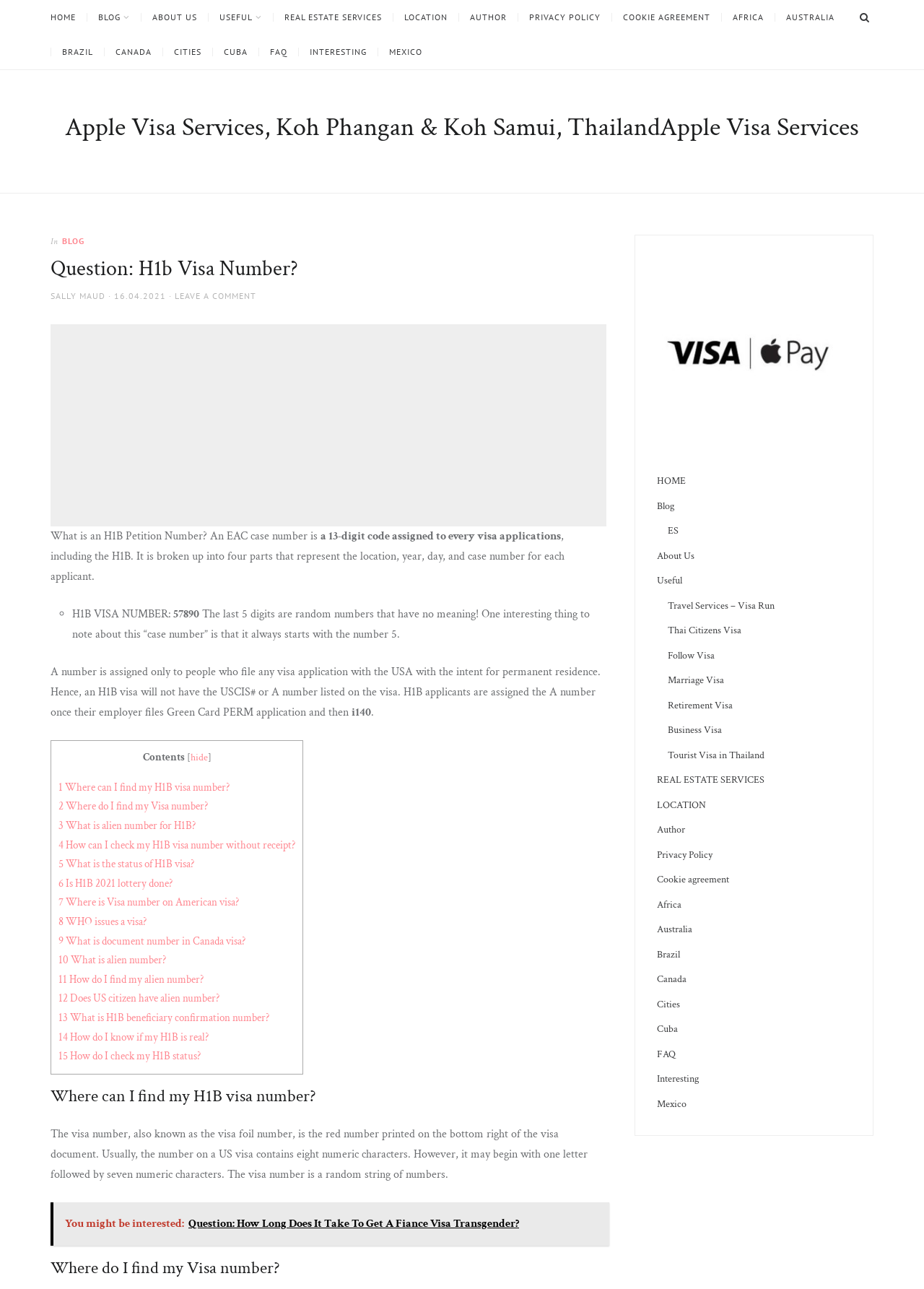How many parts does an H1B petition number consist of?
Provide an in-depth and detailed answer to the question.

According to the text 'It is broken up into four parts that represent the location, year, day, and case number for each applicant.', an H1B petition number consists of four parts.